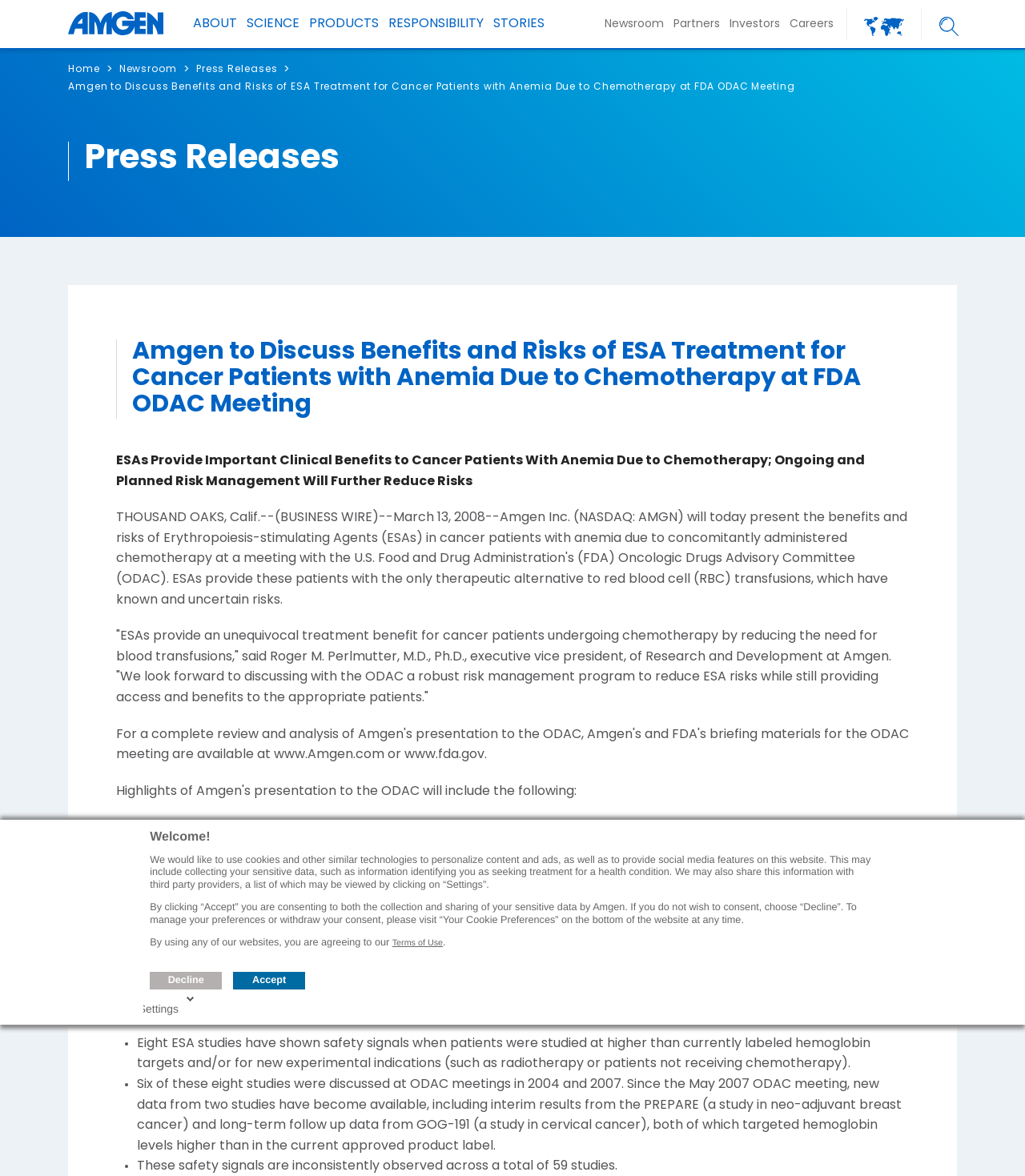What is the company logo displayed on the webpage?
From the details in the image, provide a complete and detailed answer to the question.

The company logo is displayed on the top left corner of the webpage, which is an image with the text 'Amgen' written on it.